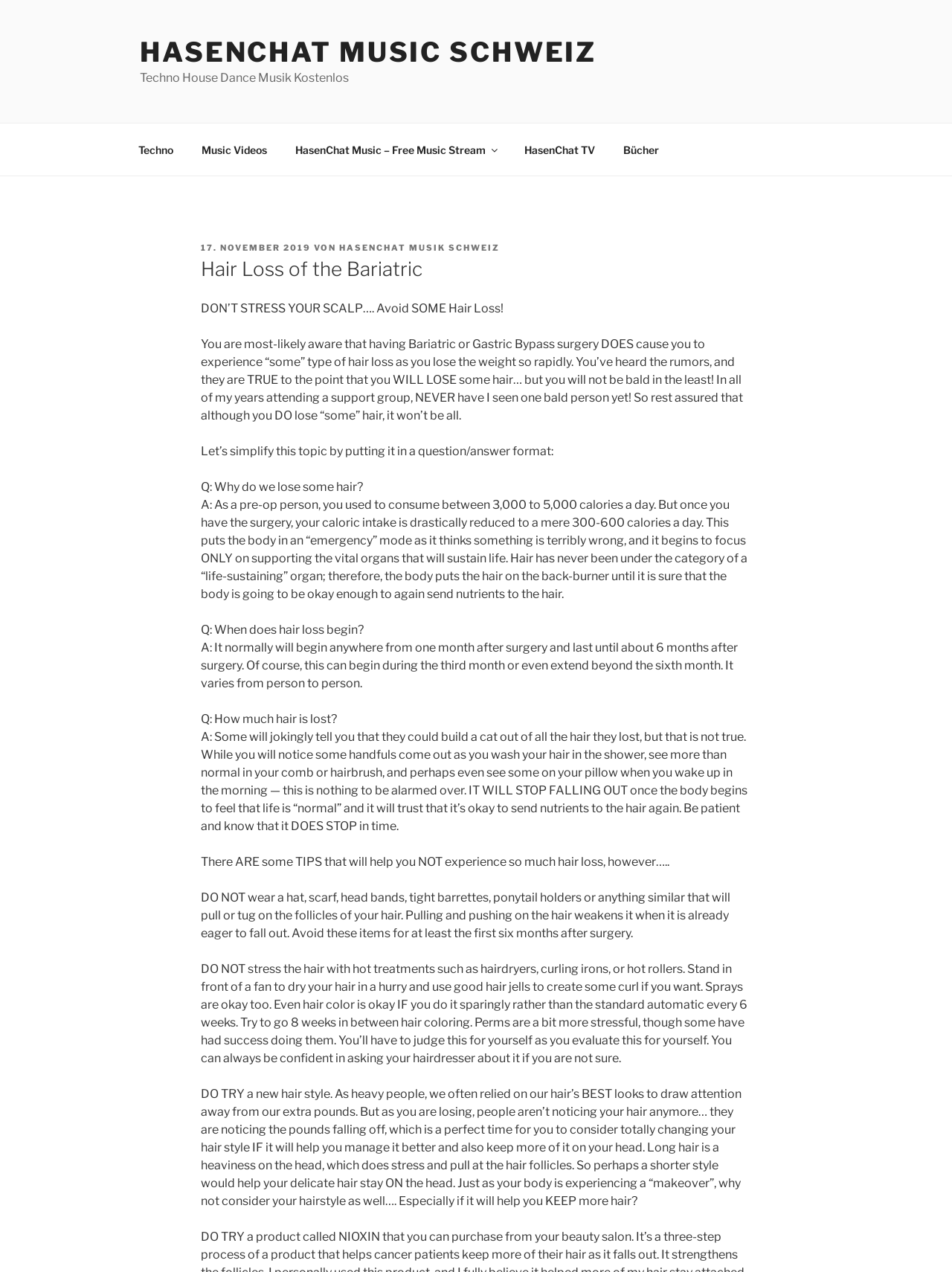Provide a thorough summary of the webpage.

This webpage is about hair loss after bariatric surgery. At the top, there is a navigation menu with links to "Techno", "Music Videos", "HasenChat Music – Free Music Stream", "HasenChat TV", and "Bücher". Below the navigation menu, there is a header section with a publication date and author information. 

The main content of the webpage is divided into sections. The first section has a heading "Hair Loss of the Bariatric" and a subheading "DON’T STRESS YOUR SCALP…. Avoid SOME Hair Loss!". The text explains that hair loss is a common experience after bariatric surgery, but it's not a cause for alarm. 

The next section is in a question-and-answer format, addressing common concerns about hair loss. The questions include "Why do we lose some hair?", "When does hair loss begin?", "How much hair is lost?", and the answers provide detailed explanations. 

The final section offers tips on how to minimize hair loss, such as avoiding tight hairstyles, hot treatments, and excessive hair coloring. It also suggests trying a new hairstyle to manage hair better and reduce stress on the hair follicles.